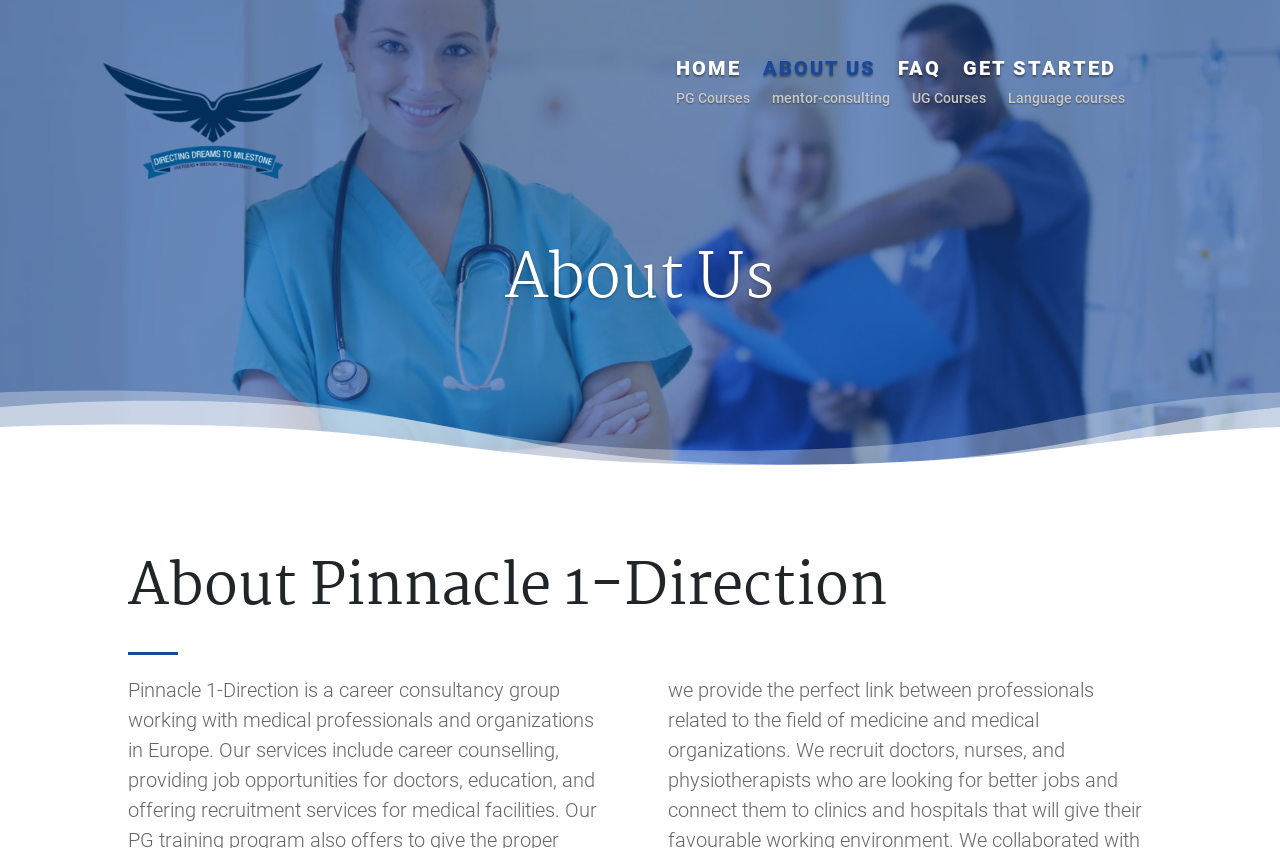Predict the bounding box coordinates for the UI element described as: "get started". The coordinates should be four float numbers between 0 and 1, presented as [left, top, right, bottom].

[0.752, 0.072, 0.872, 0.098]